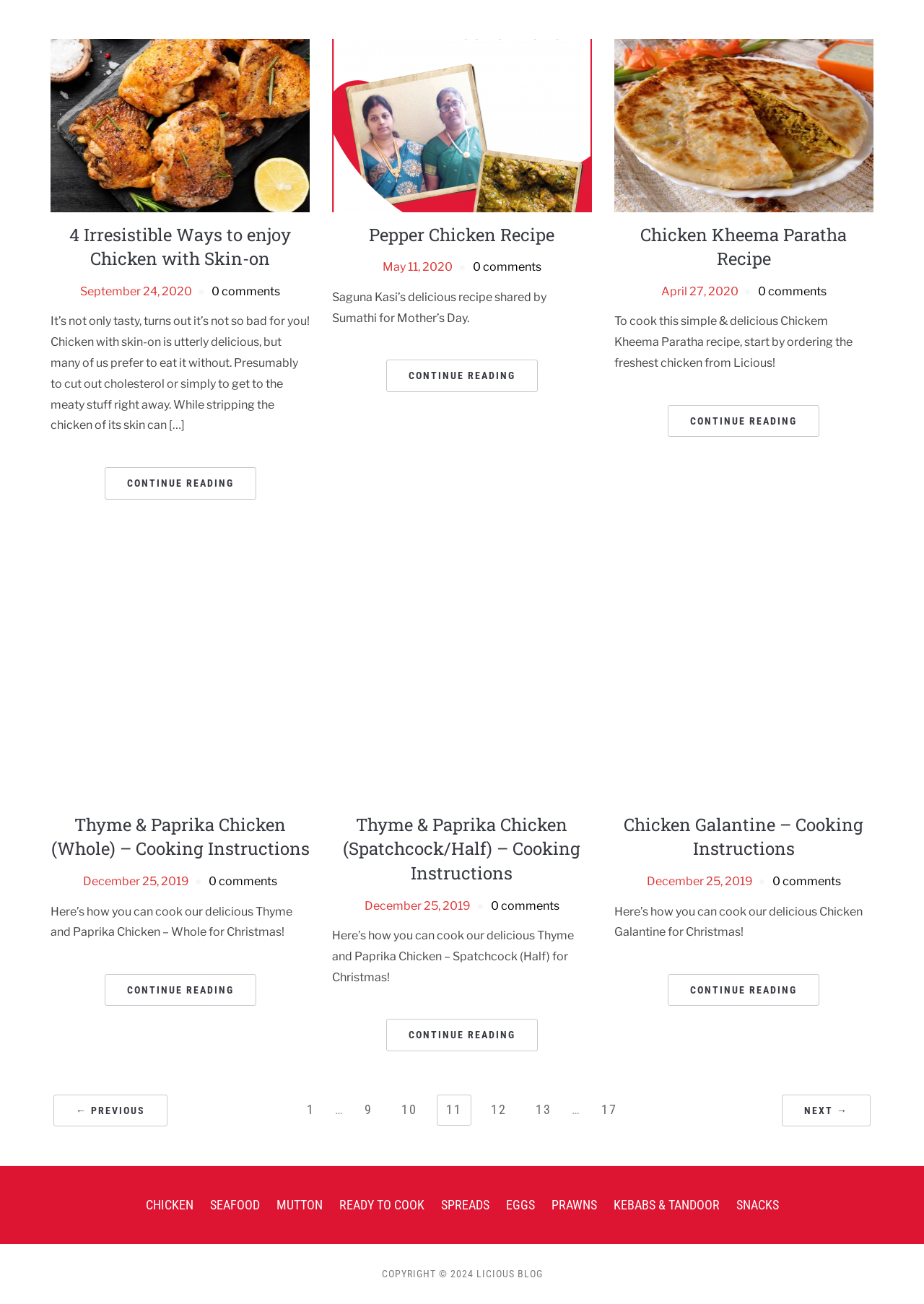Please find the bounding box coordinates of the element that needs to be clicked to perform the following instruction: "View the recipe of Pepper Chicken". The bounding box coordinates should be four float numbers between 0 and 1, represented as [left, top, right, bottom].

[0.36, 0.09, 0.64, 0.101]